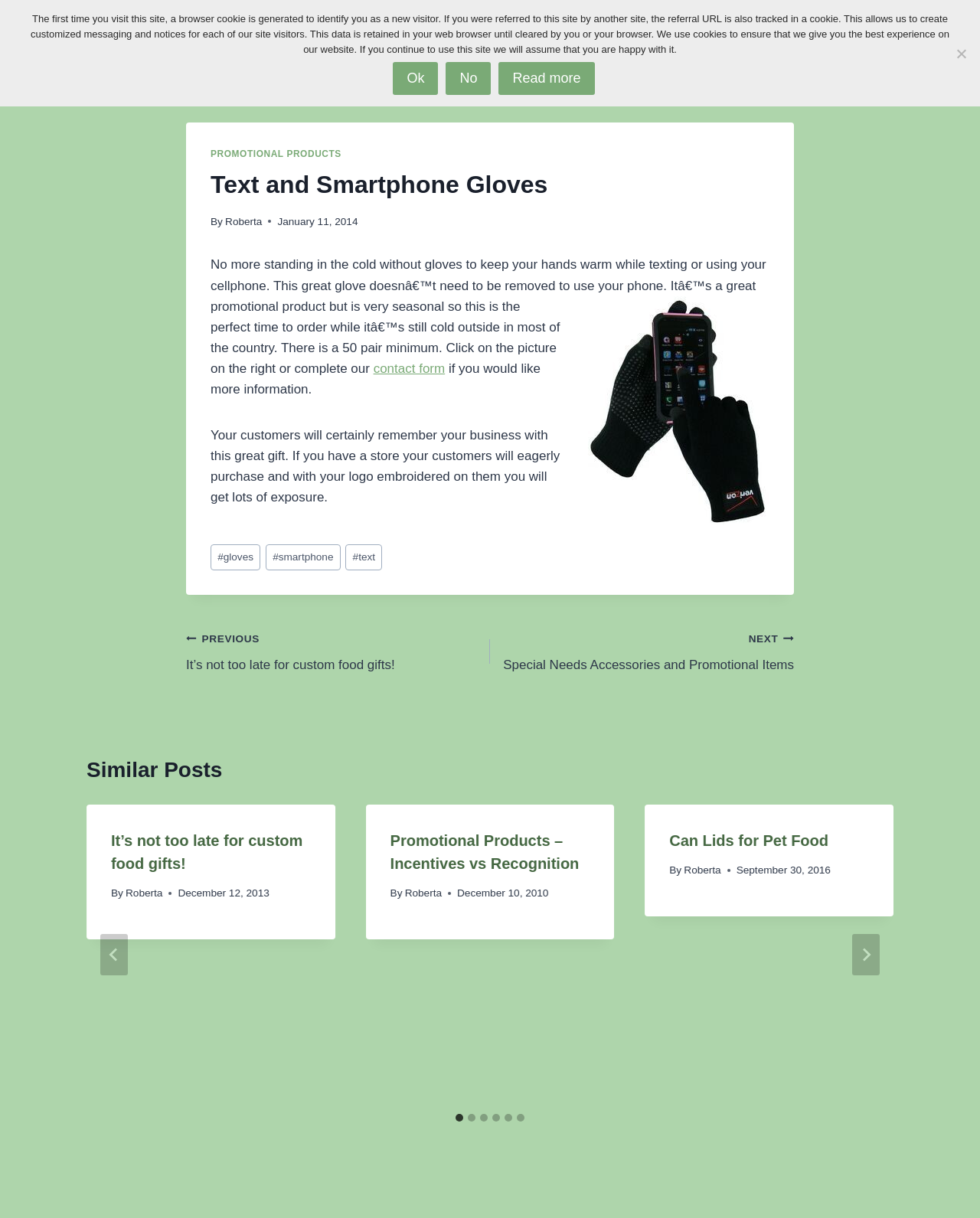Answer this question using a single word or a brief phrase:
What is the purpose of the gloves?

To keep hands warm while texting or using a cellphone